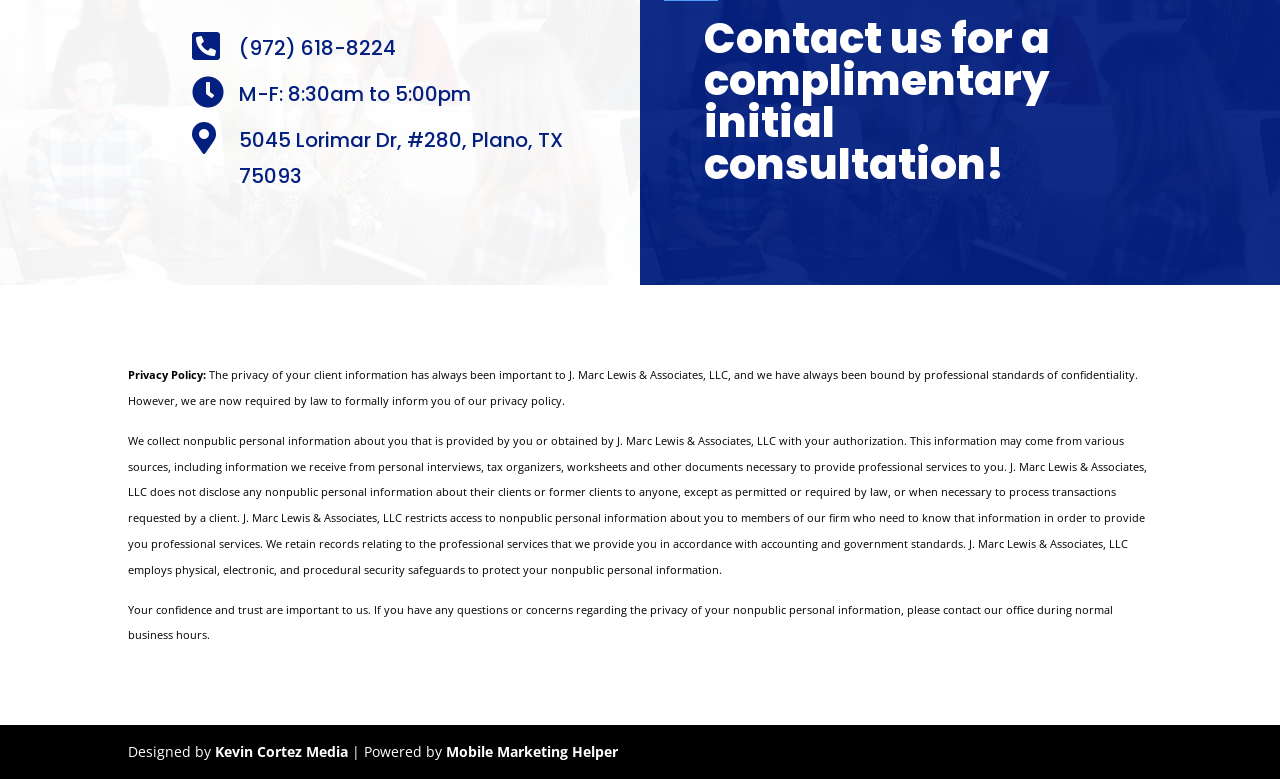Specify the bounding box coordinates (top-left x, top-left y, bottom-right x, bottom-right y) of the UI element in the screenshot that matches this description: (972) 618-8224

[0.187, 0.044, 0.309, 0.08]